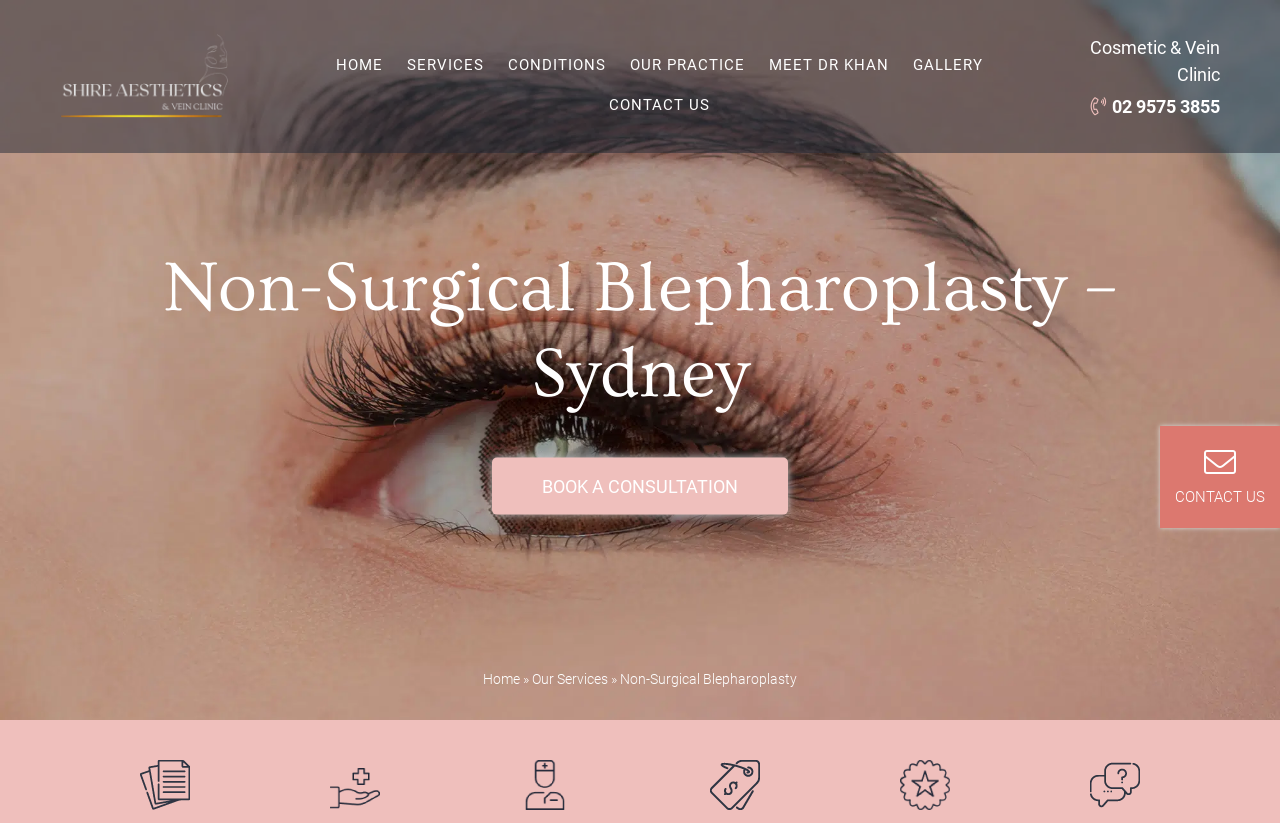Please locate the UI element described by "Home" and provide its bounding box coordinates.

[0.263, 0.055, 0.3, 0.103]